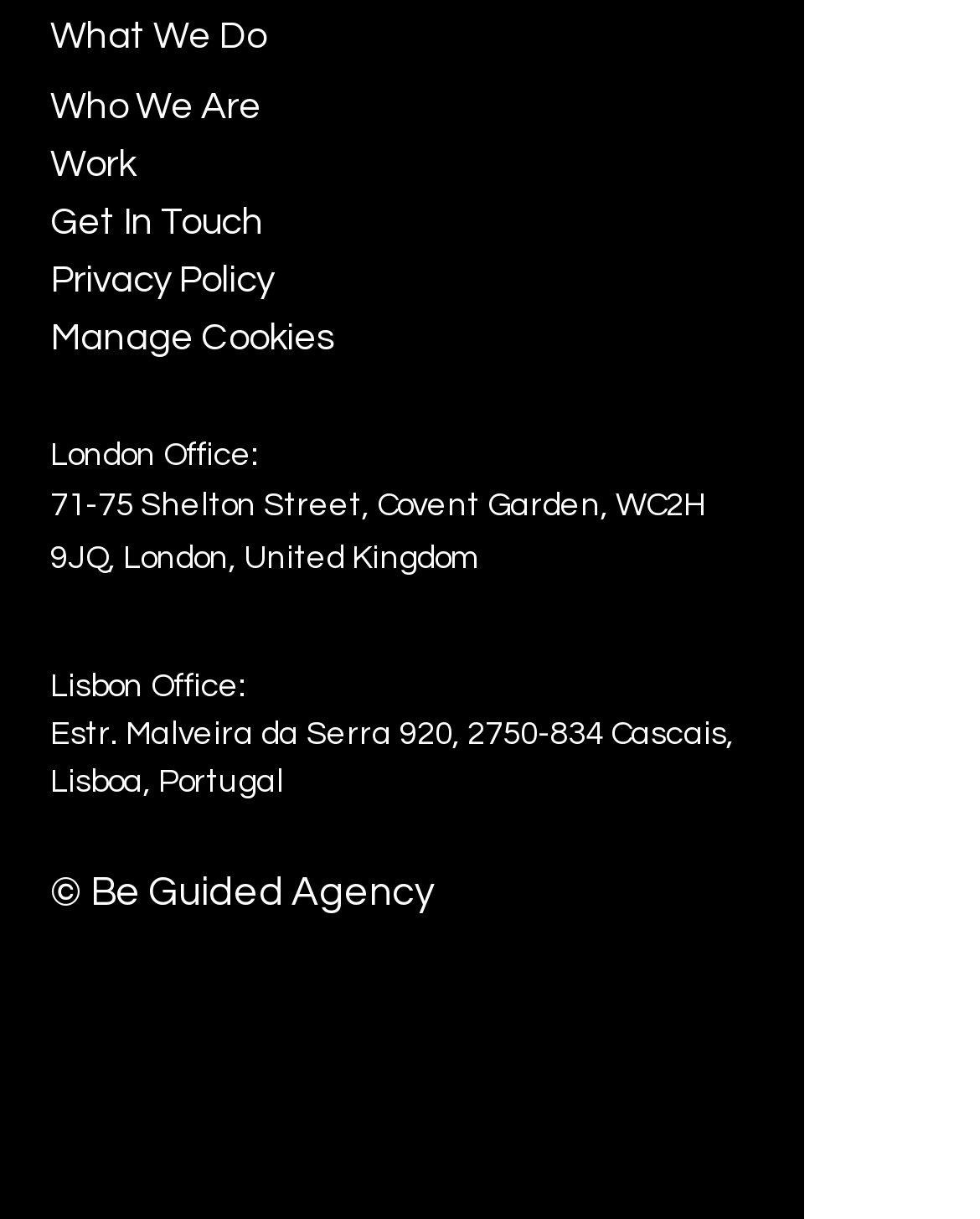Point out the bounding box coordinates of the section to click in order to follow this instruction: "Click on What We Do".

[0.051, 0.007, 0.326, 0.054]